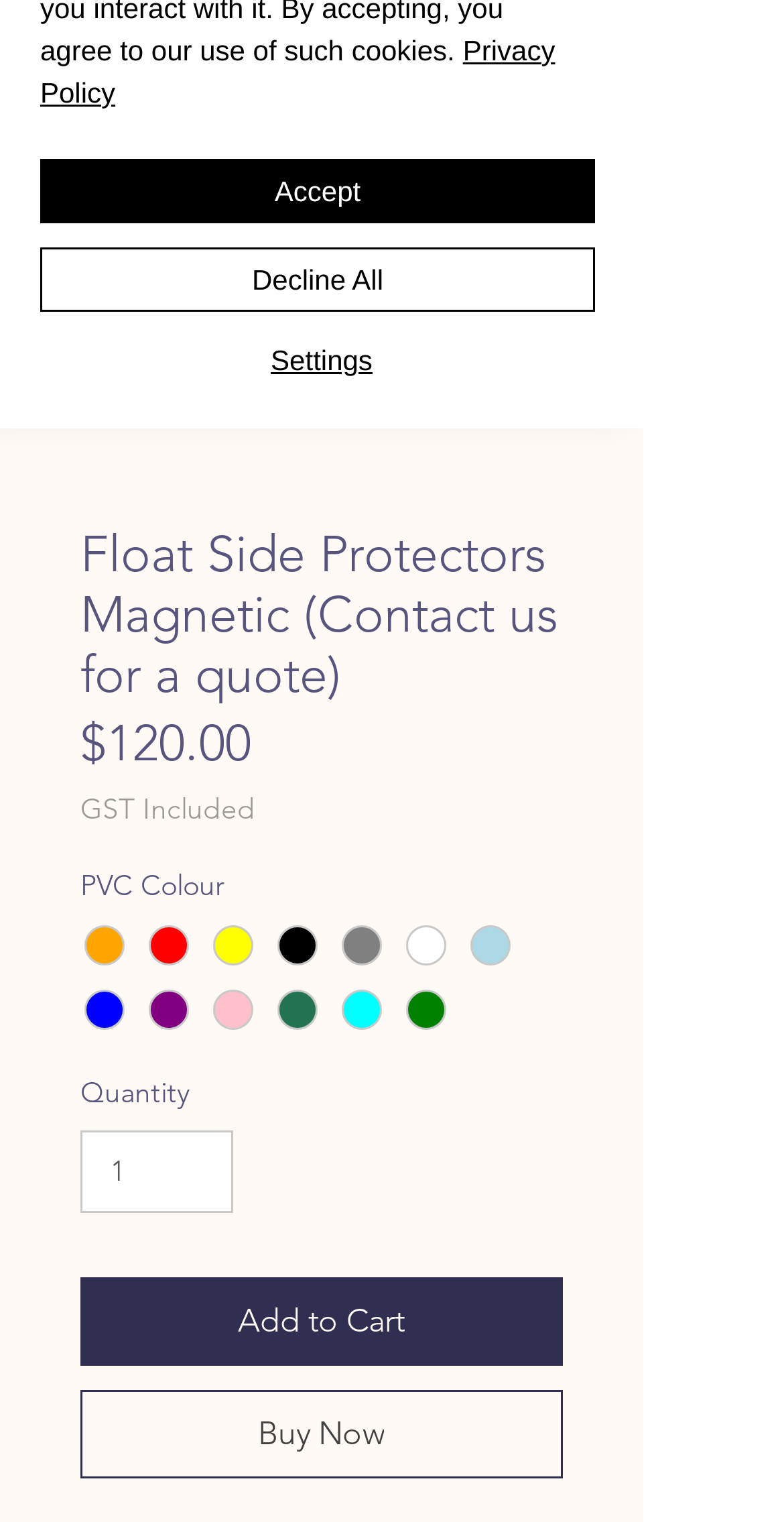Please locate the UI element described by "input value="1" aria-label="Quantity" value="1"" and provide its bounding box coordinates.

[0.103, 0.743, 0.298, 0.796]